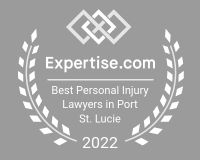What type of law does the firm specialize in?
Please give a detailed and elaborate explanation in response to the question.

The caption highlights the firm's commitment to excellence in personal injury law, indicating that this is the area of law in which the firm specializes.